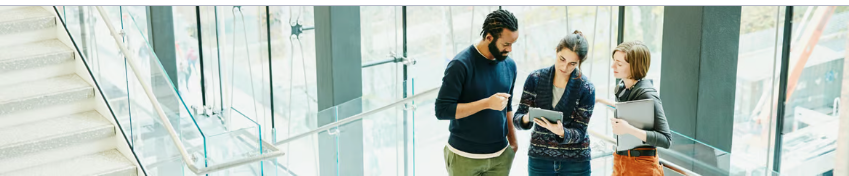What is the woman focused on?
Could you answer the question in a detailed manner, providing as much information as possible?

According to the caption, the woman is focused on a tablet, which suggests that she is likely reviewing or referencing some information on the device during the collaborative discussion.